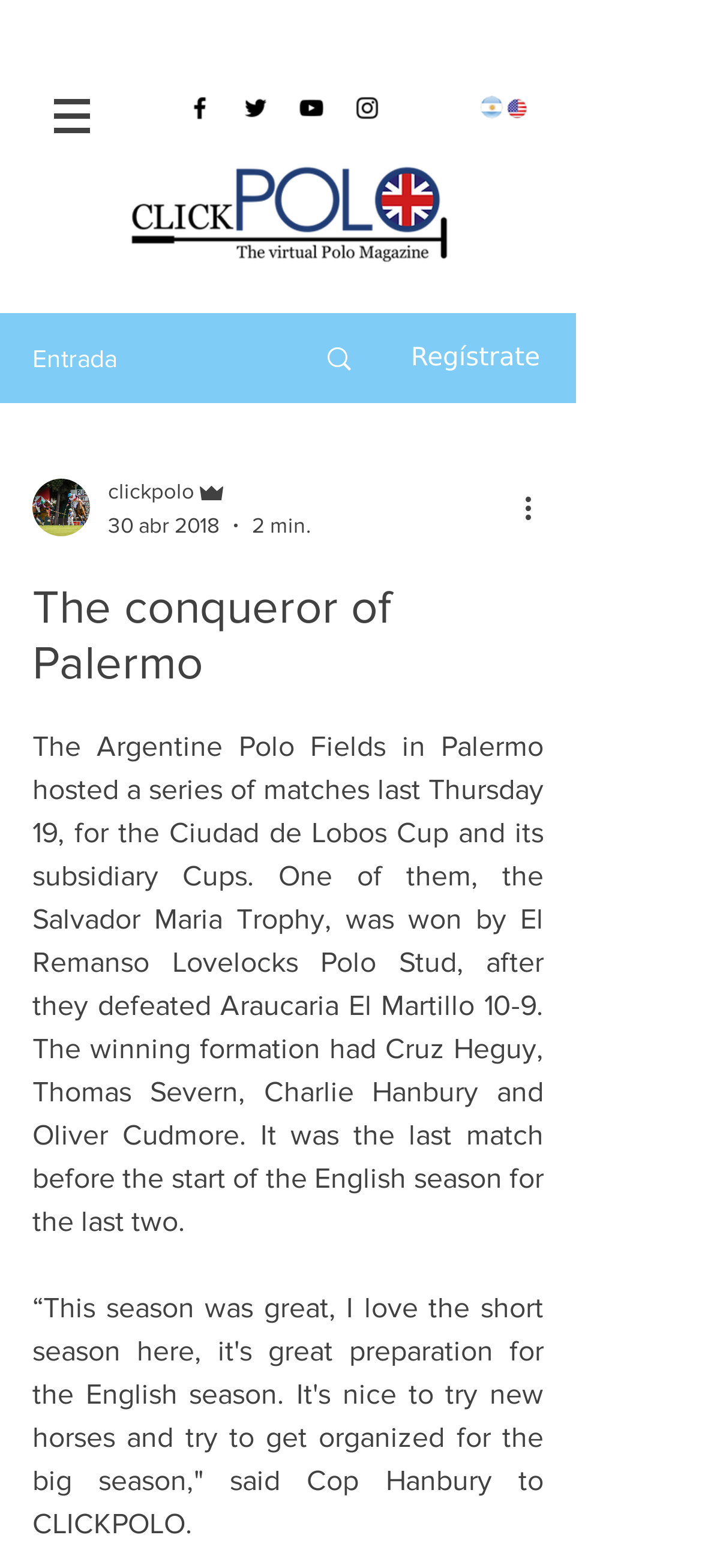Specify the bounding box coordinates (top-left x, top-left y, bottom-right x, bottom-right y) of the UI element in the screenshot that matches this description: aria-label="Negro Facebook Icono"

[0.264, 0.06, 0.305, 0.078]